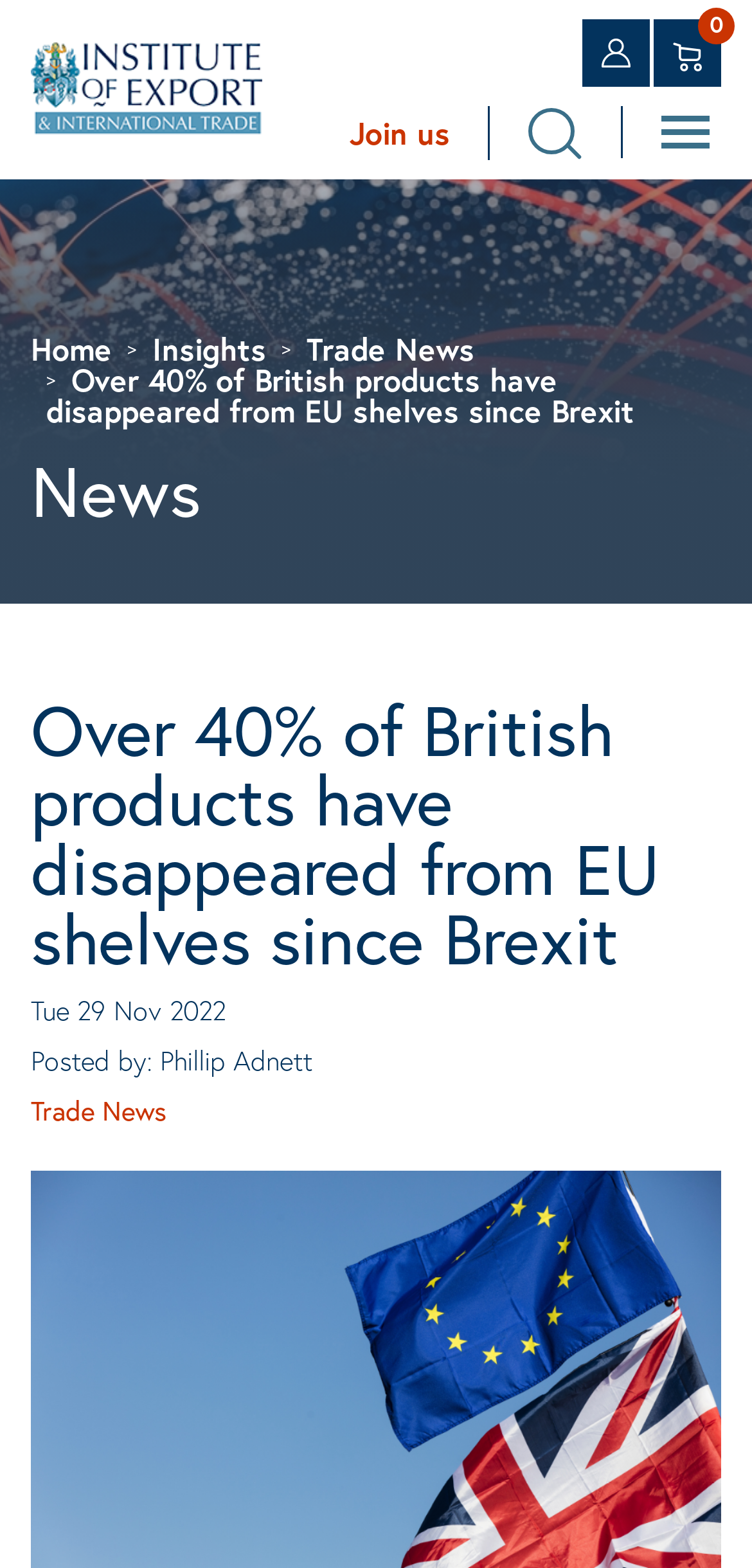Find the bounding box coordinates of the clickable element required to execute the following instruction: "click IOE Logo". Provide the coordinates as four float numbers between 0 and 1, i.e., [left, top, right, bottom].

[0.041, 0.041, 0.349, 0.066]